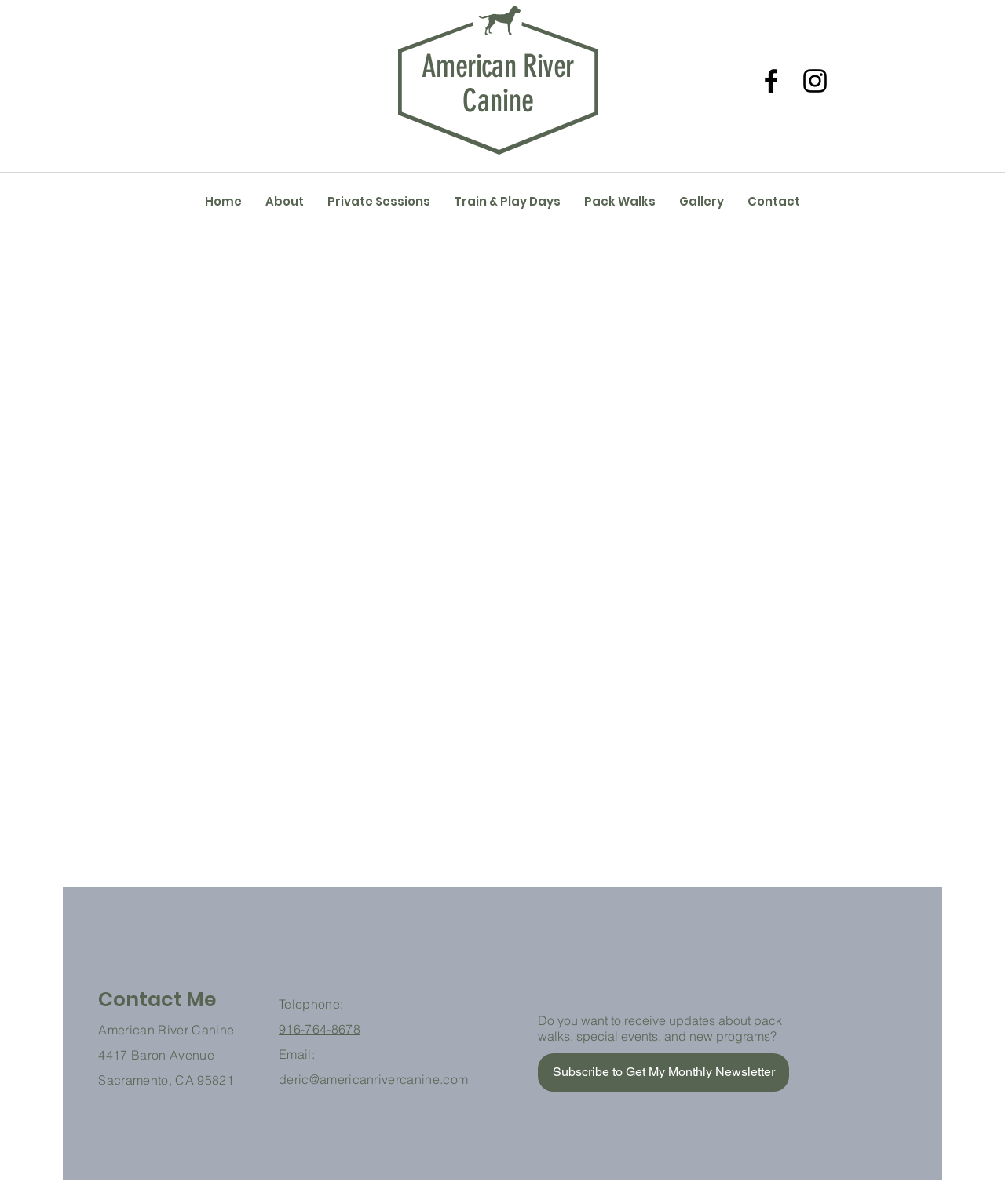Could you specify the bounding box coordinates for the clickable section to complete the following instruction: "Send an email to deric"?

[0.277, 0.89, 0.466, 0.903]